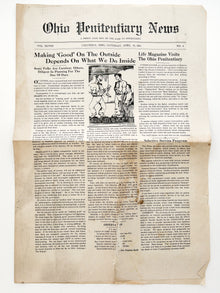What is the title of the article?
Answer the question in a detailed and comprehensive manner.

The title of the article can be found in the caption, which mentions that the newspaper features an article with this title, highlighting the theme of rehabilitation and societal reintegration.